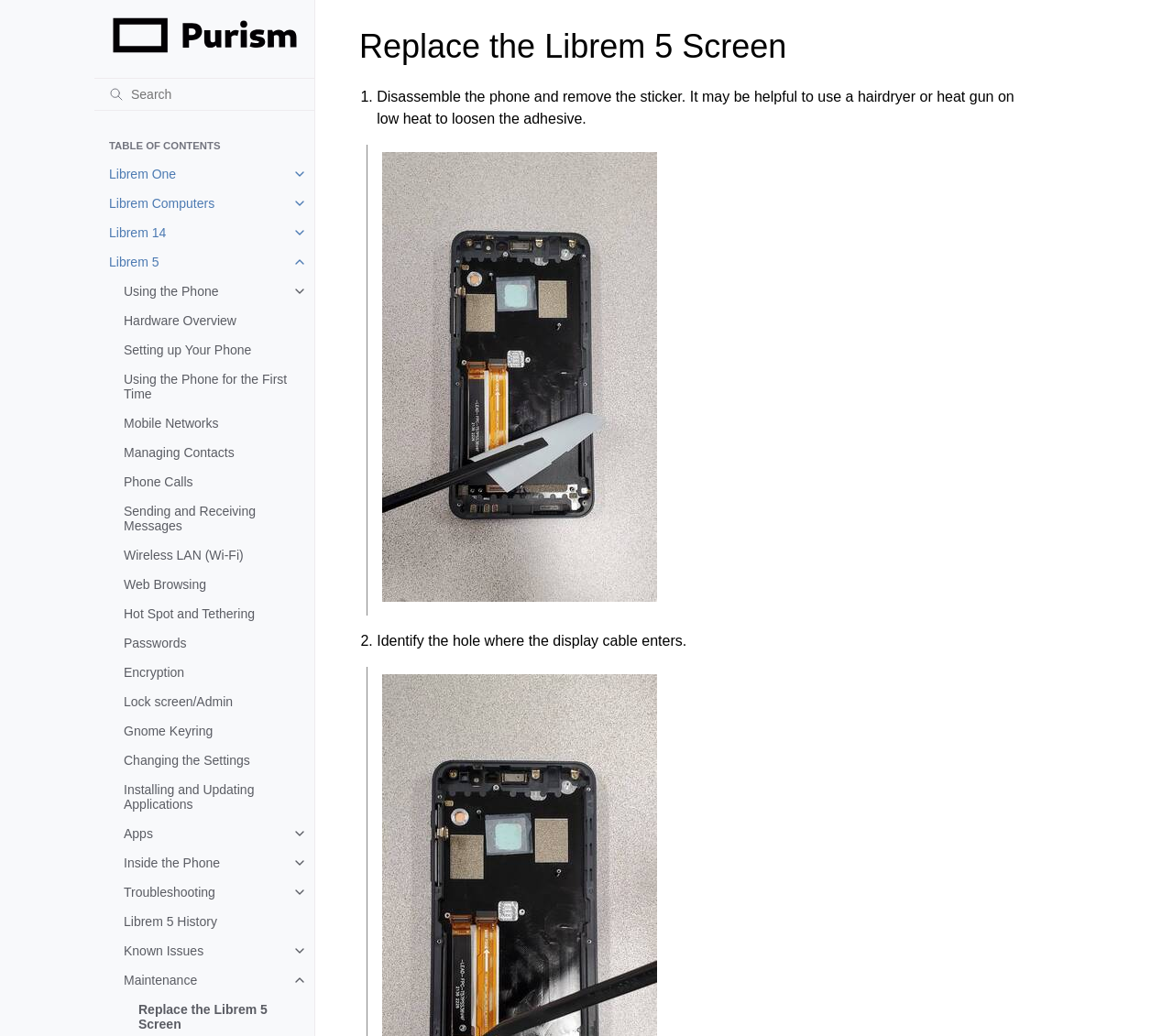Please determine the bounding box coordinates of the section I need to click to accomplish this instruction: "Click the Librem 5 link".

[0.08, 0.239, 0.268, 0.267]